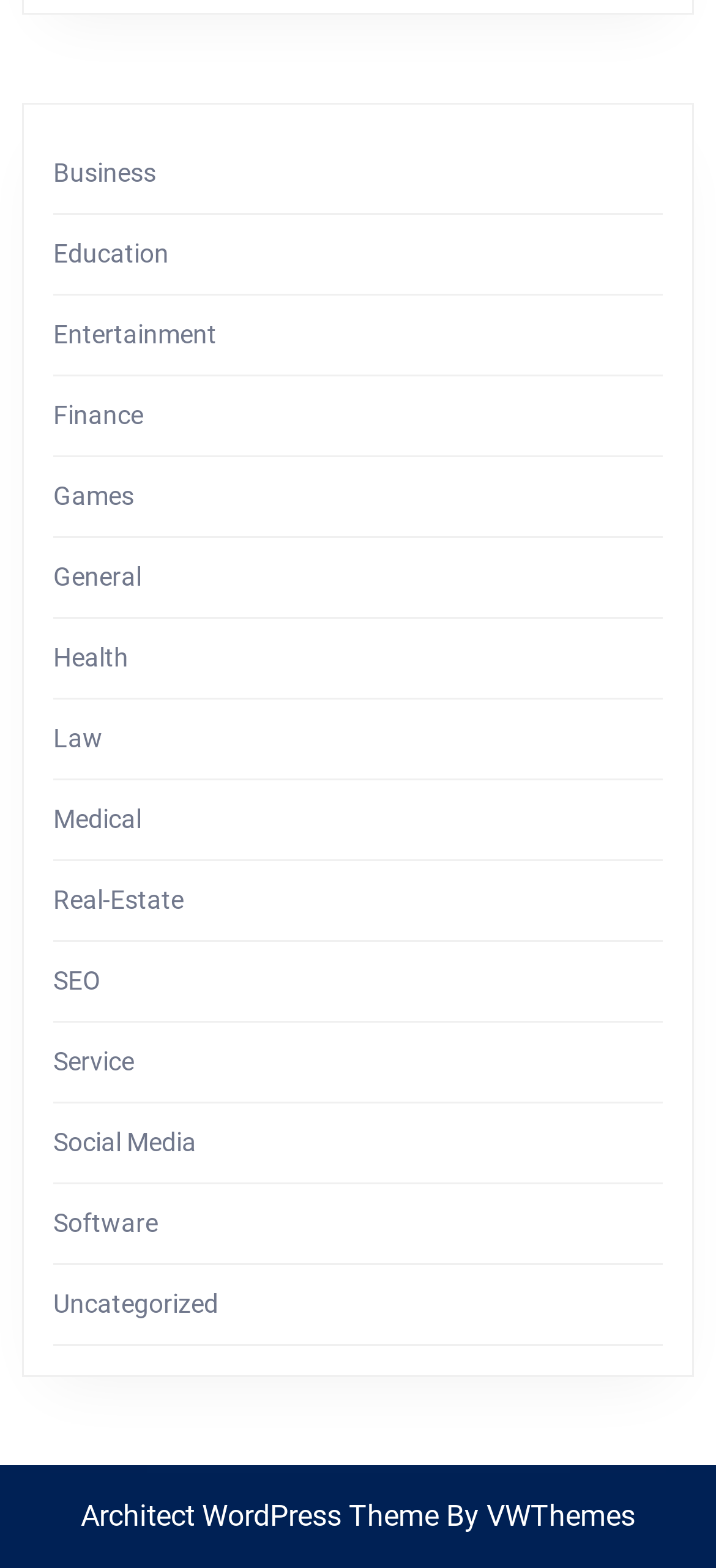Determine the bounding box coordinates of the clickable element to achieve the following action: 'Explore Entertainment'. Provide the coordinates as four float values between 0 and 1, formatted as [left, top, right, bottom].

[0.074, 0.203, 0.303, 0.222]